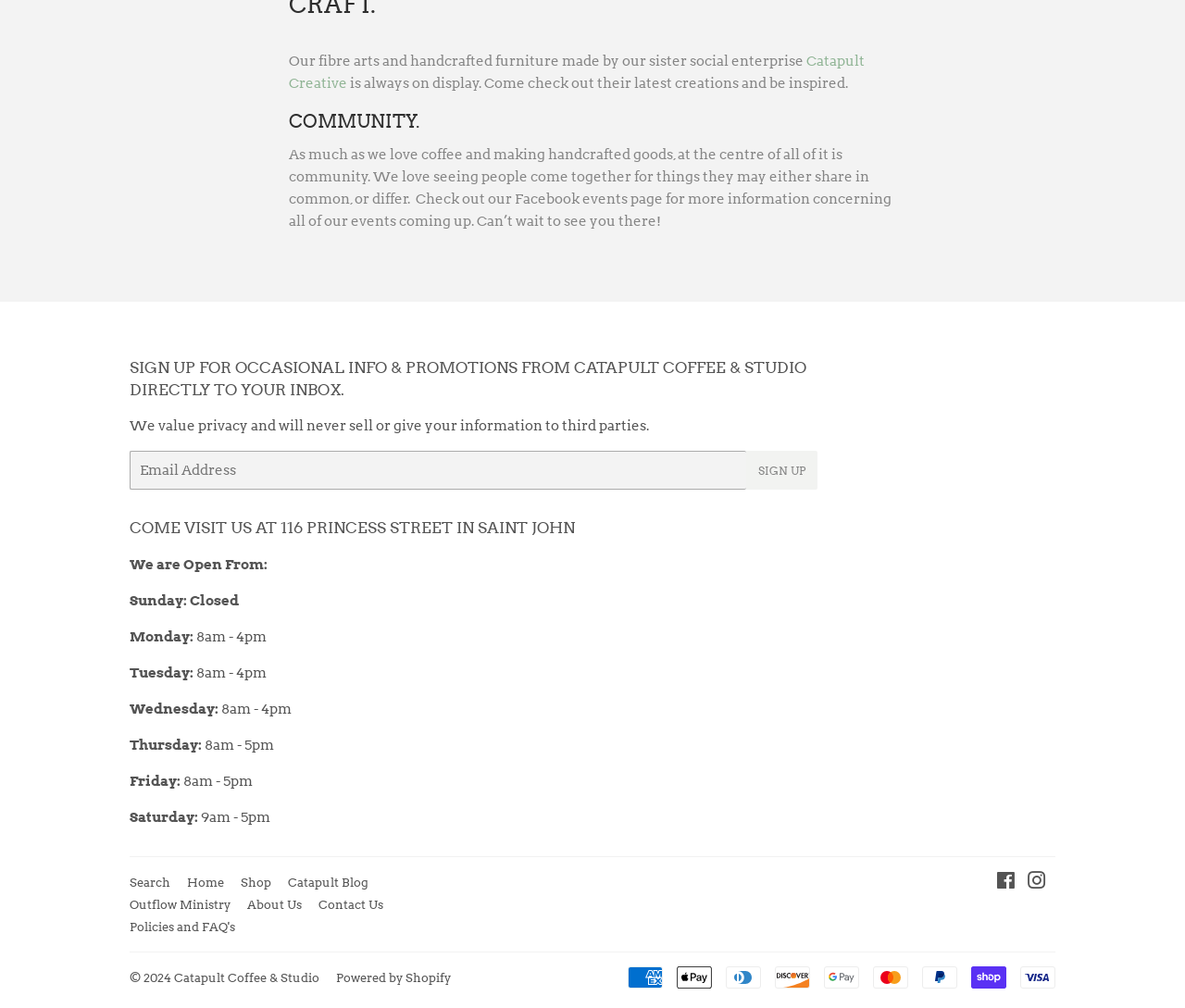Answer the following query concisely with a single word or phrase:
What are the hours of operation on Thursday?

8am - 5pm